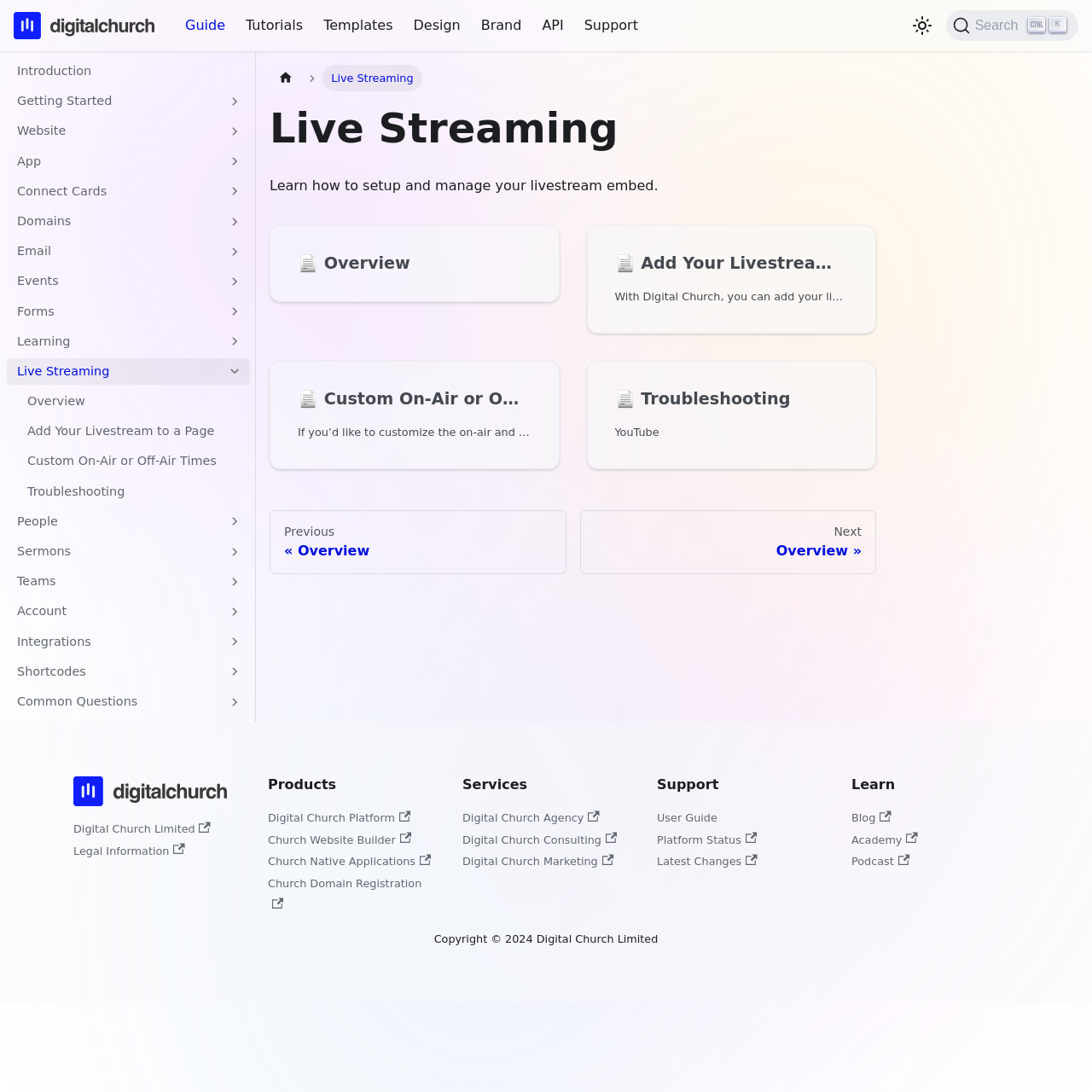Pinpoint the bounding box coordinates for the area that should be clicked to perform the following instruction: "Search".

[0.866, 0.009, 0.988, 0.038]